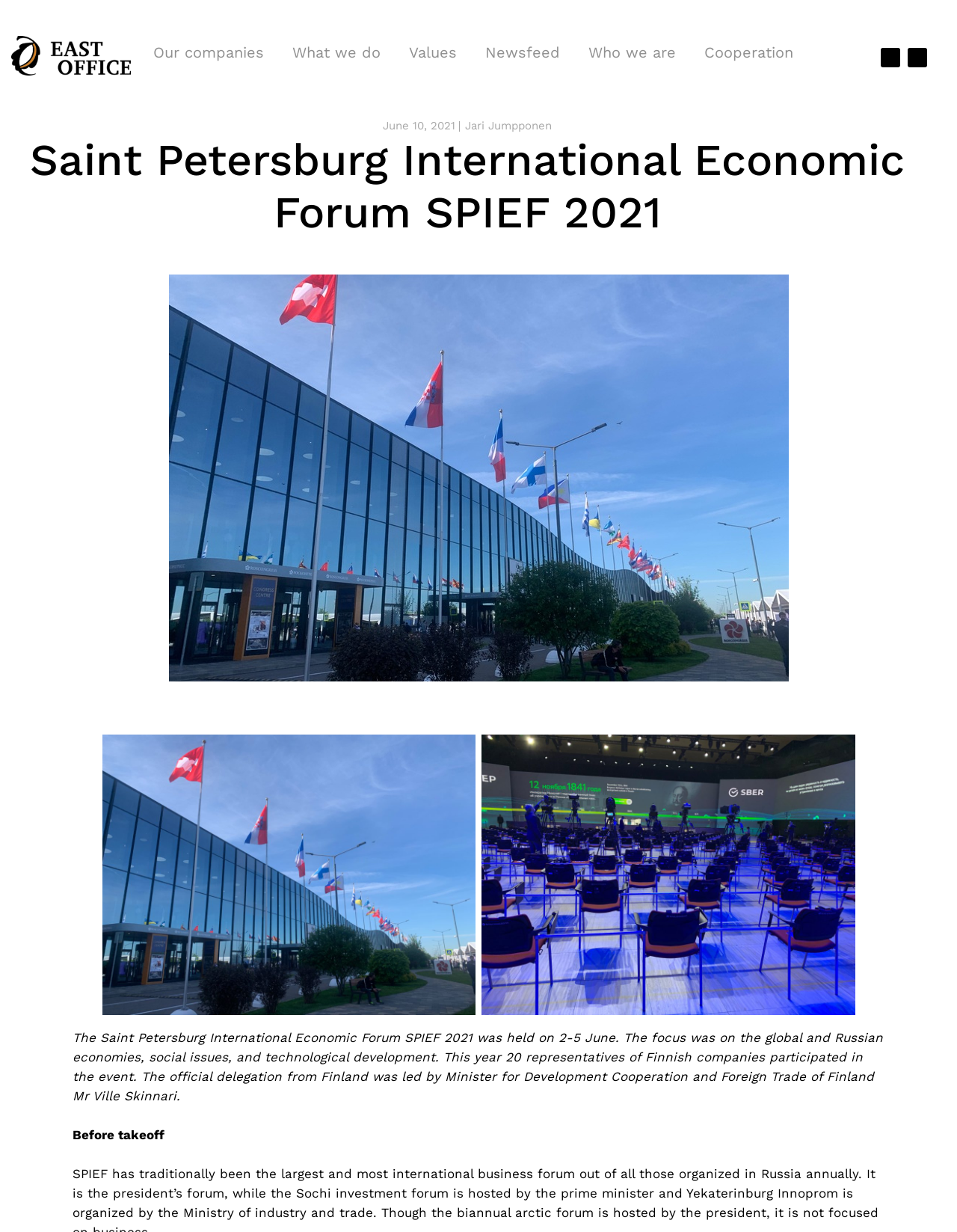Please examine the image and provide a detailed answer to the question: What is the date mentioned in the time element?

The time element contains the date June 10, 2021, which is explicitly stated in the StaticText element with ID 151.